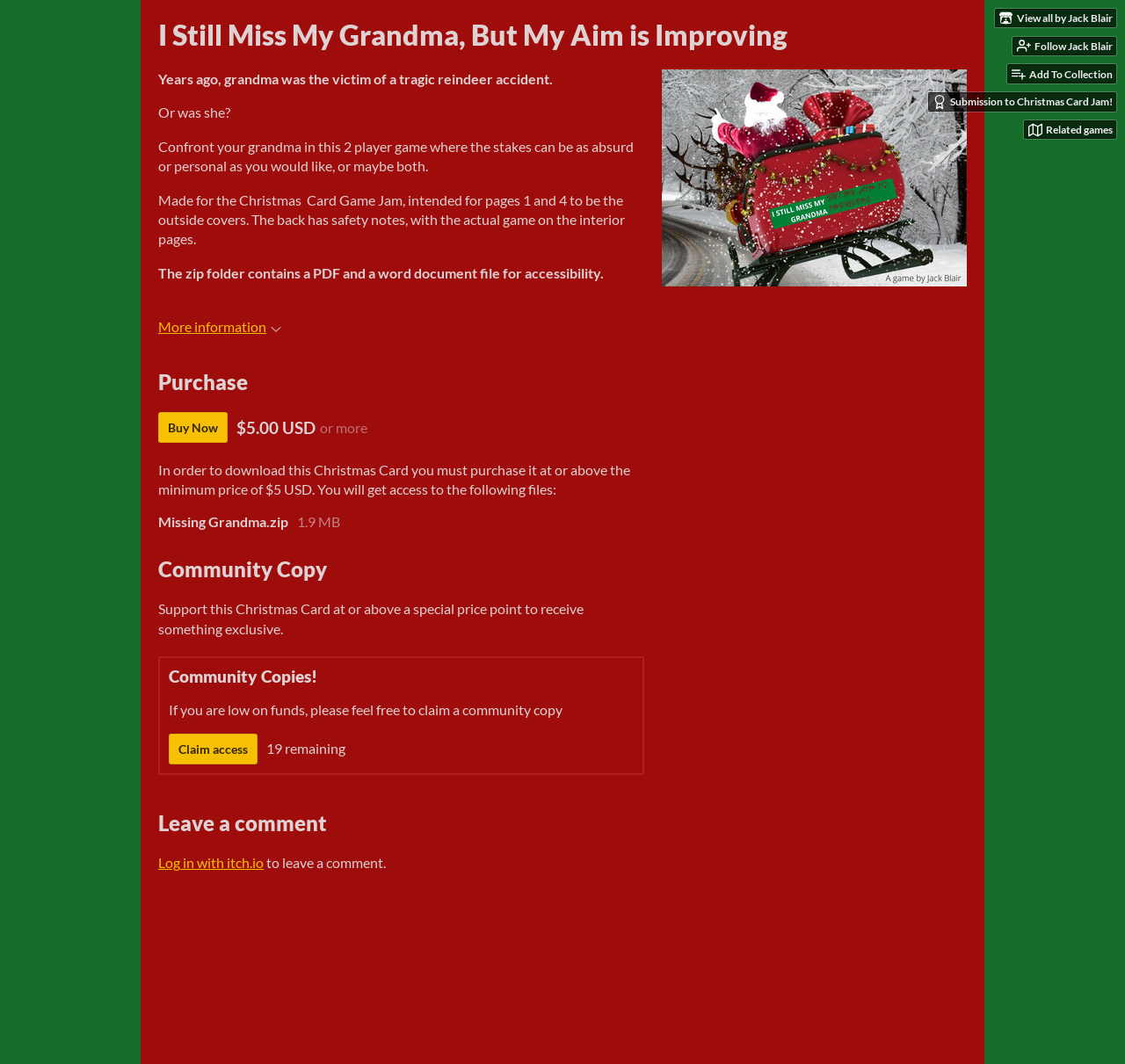Provide the bounding box coordinates of the HTML element this sentence describes: "Log in with itch.io".

[0.141, 0.803, 0.234, 0.819]